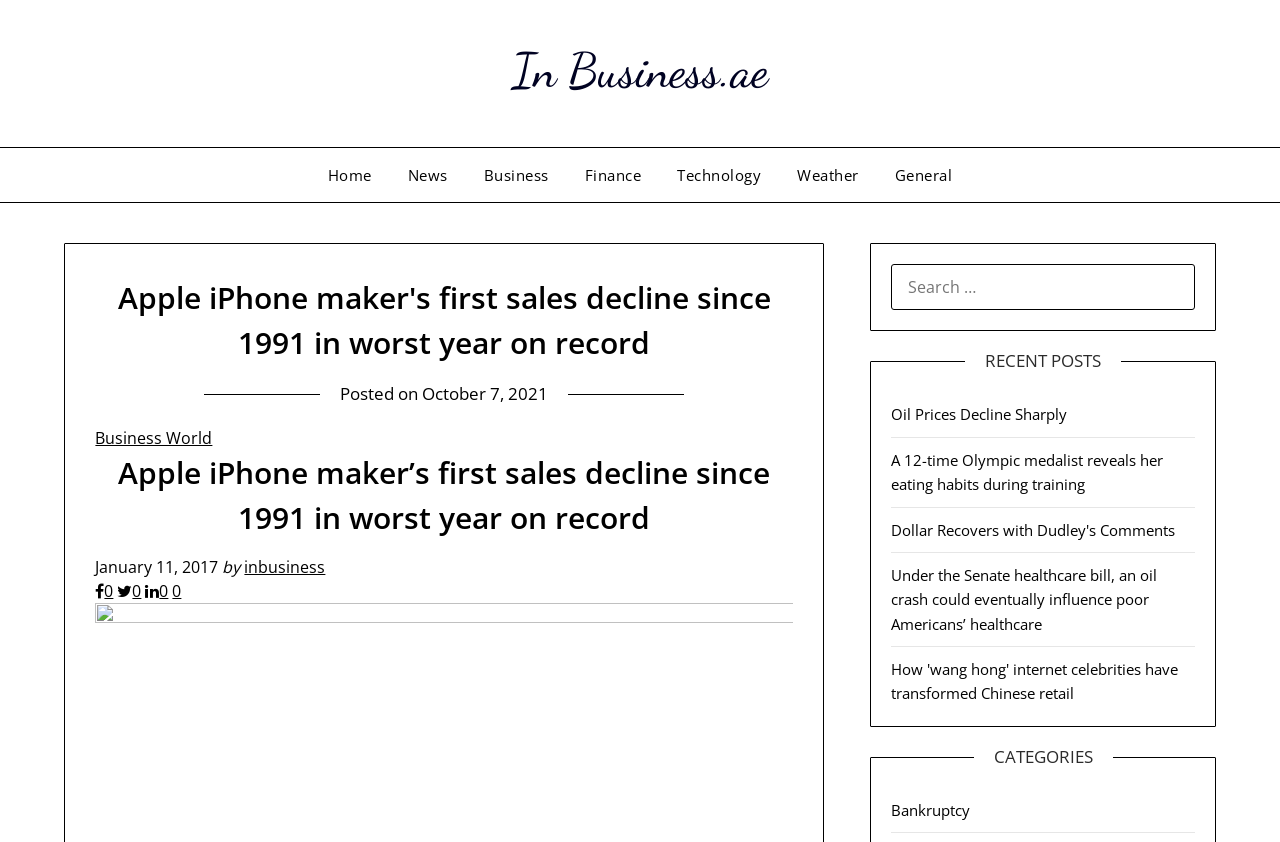Using the description "Dollar Recovers with Dudley's Comments", predict the bounding box of the relevant HTML element.

[0.696, 0.617, 0.918, 0.641]